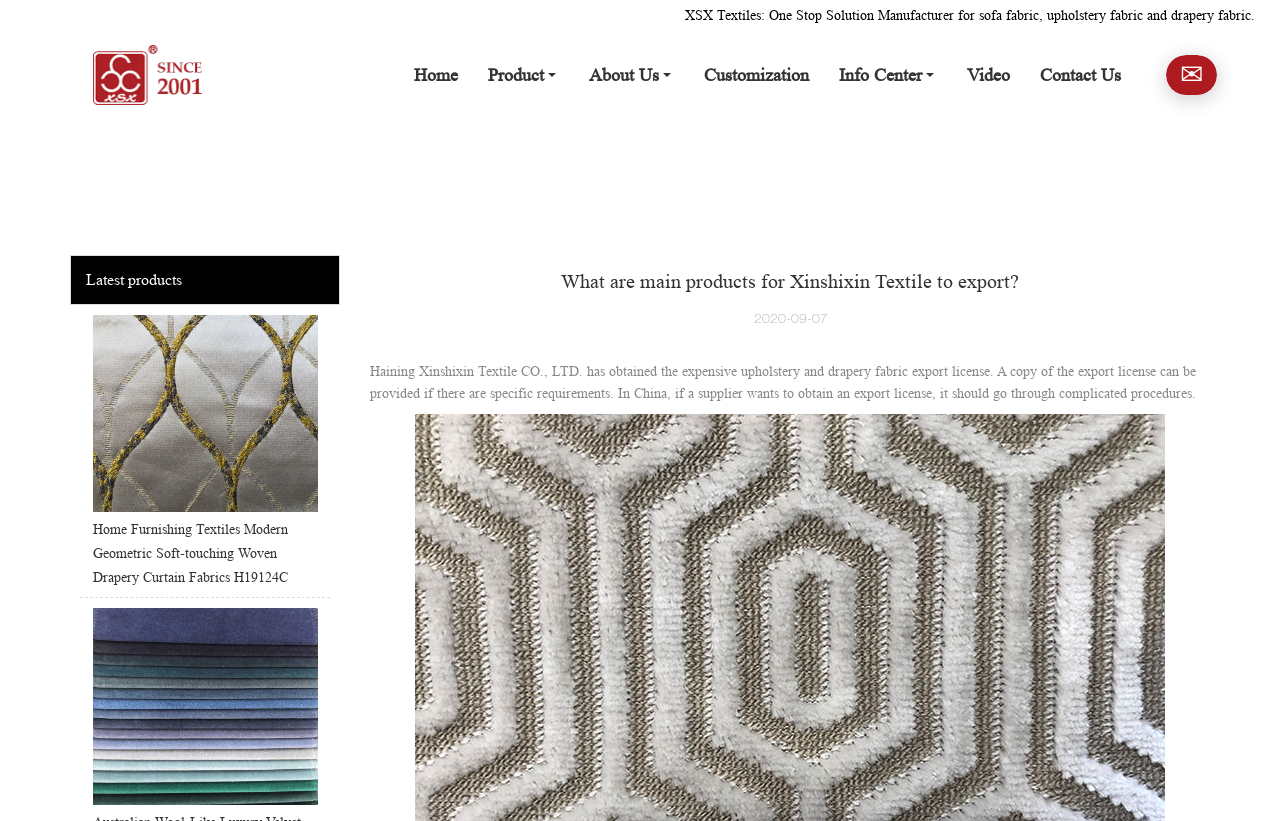Based on the element description ACWOT Software, identify the bounding box coordinates for the UI element. The coordinates should be in the format (top-left x, top-left y, bottom-right x, bottom-right y) and within the 0 to 1 range.

None